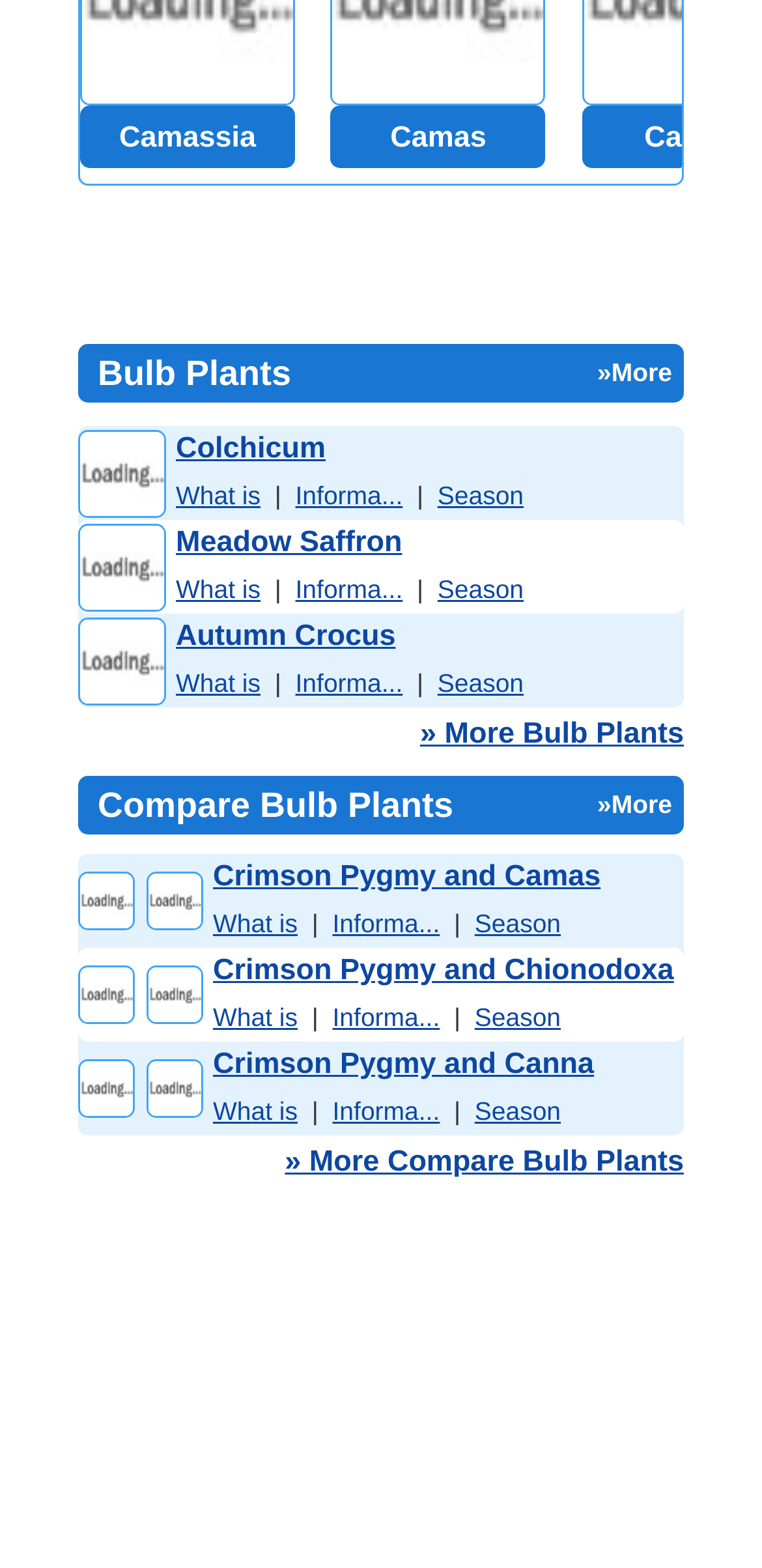Find the bounding box coordinates of the element I should click to carry out the following instruction: "Explore Autumn Crocus plant information".

[0.103, 0.391, 0.218, 0.451]